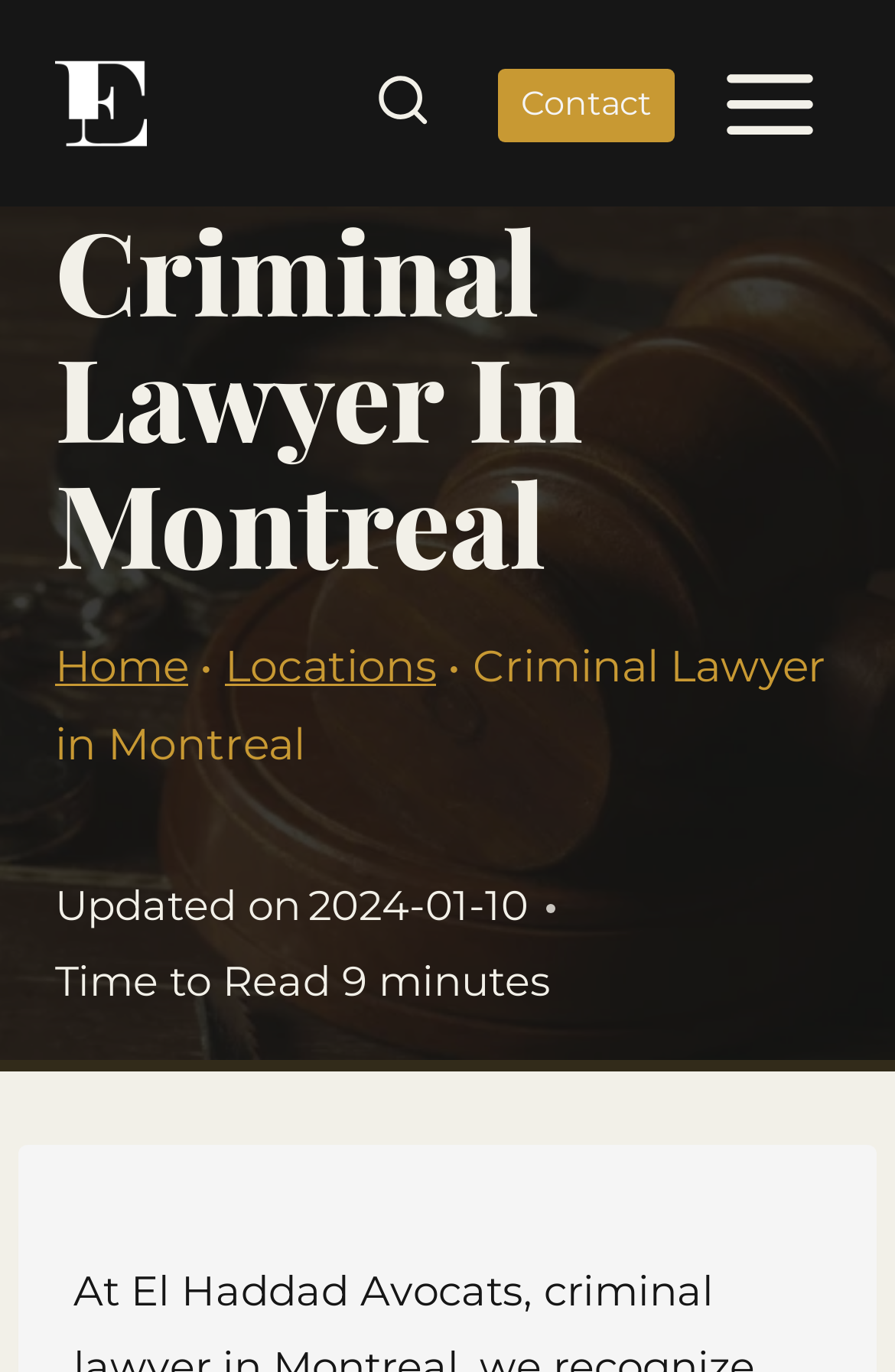Determine the primary headline of the webpage.

Criminal Lawyer In Montreal